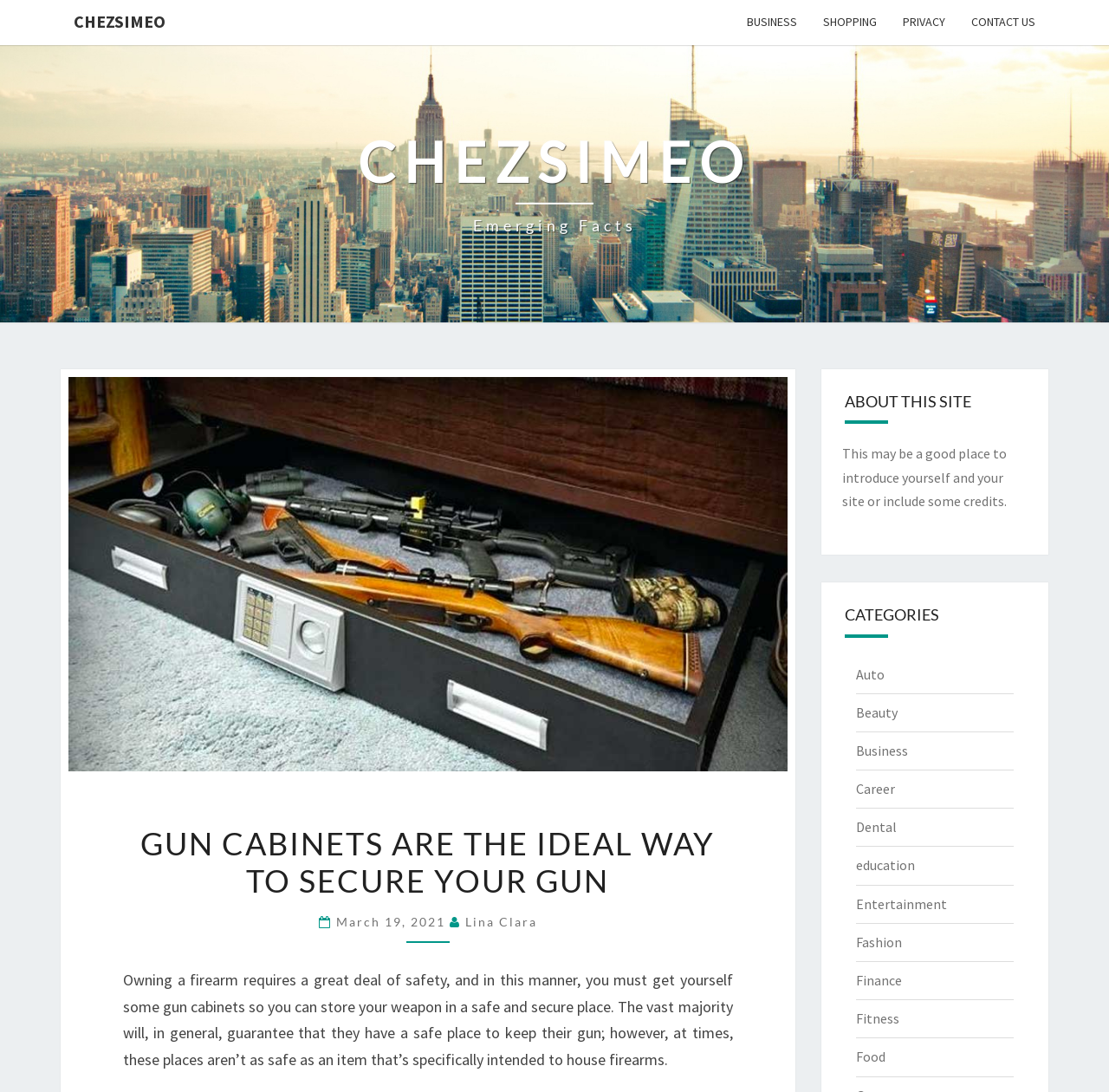How many categories are listed on the webpage?
Based on the visual content, answer with a single word or a brief phrase.

12